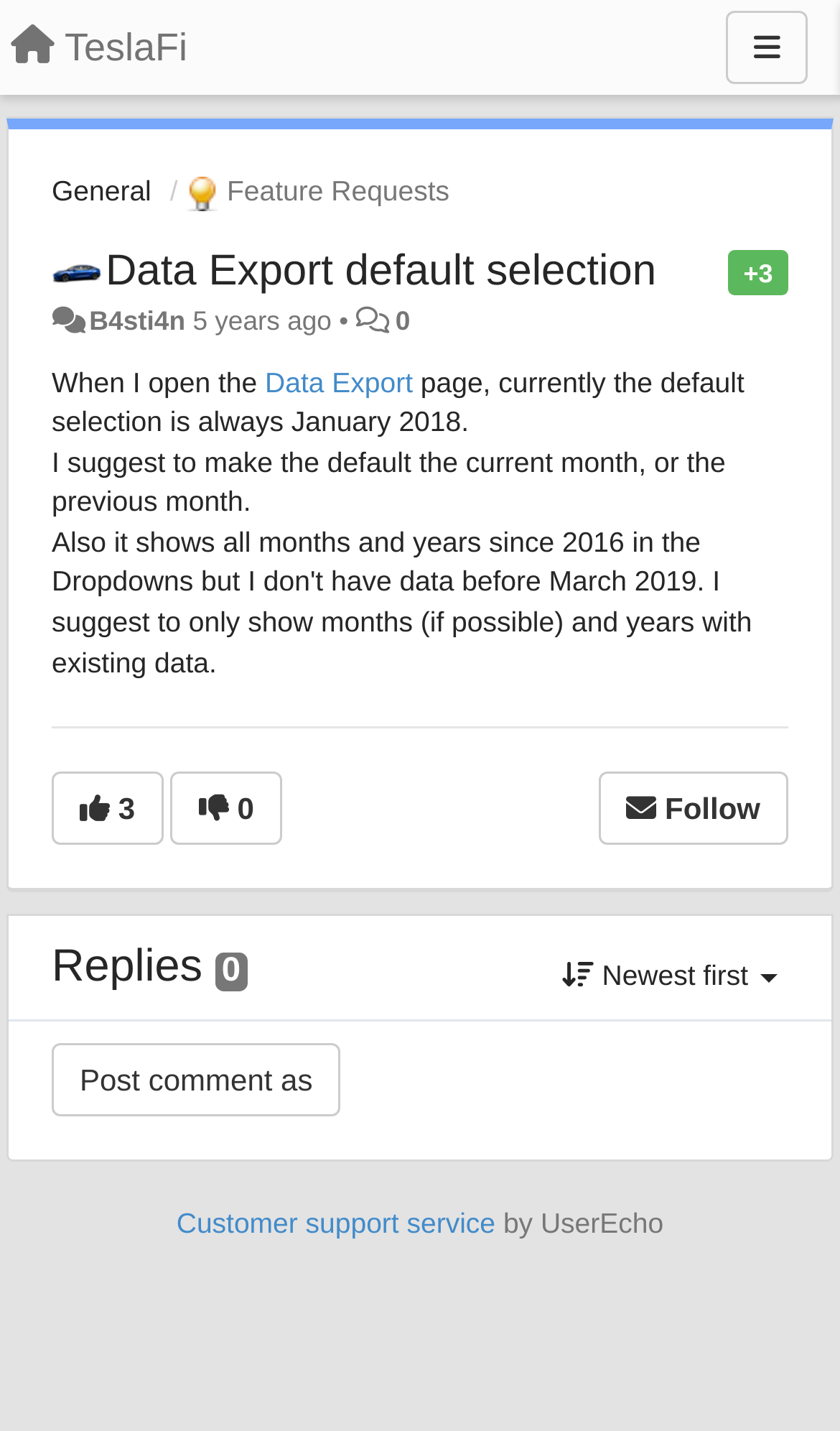Determine the bounding box coordinates for the area that should be clicked to carry out the following instruction: "View customer support service".

[0.21, 0.843, 0.59, 0.865]